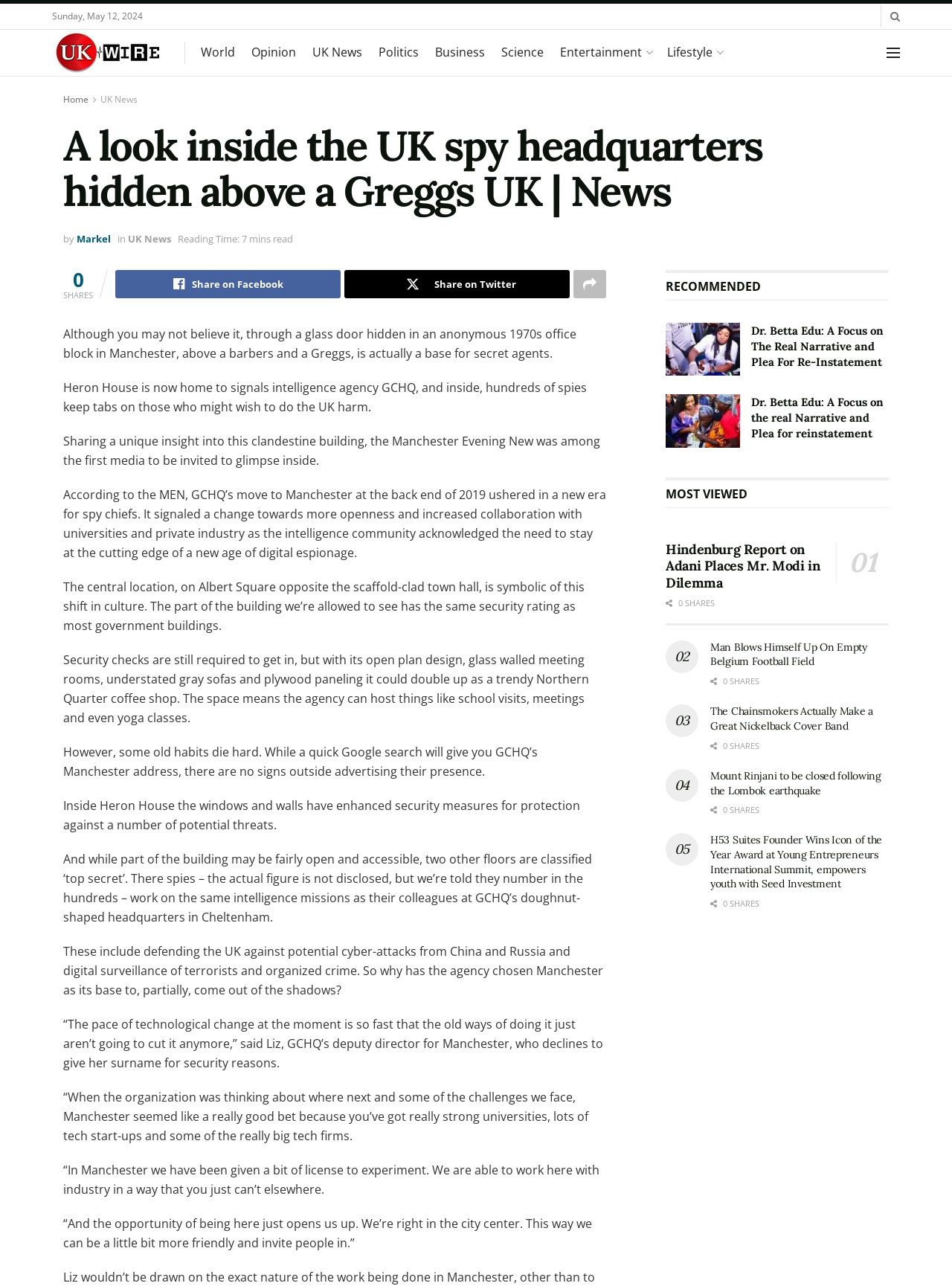How many floors are classified as 'top secret' in Heron House?
Based on the image, provide your answer in one word or phrase.

Two